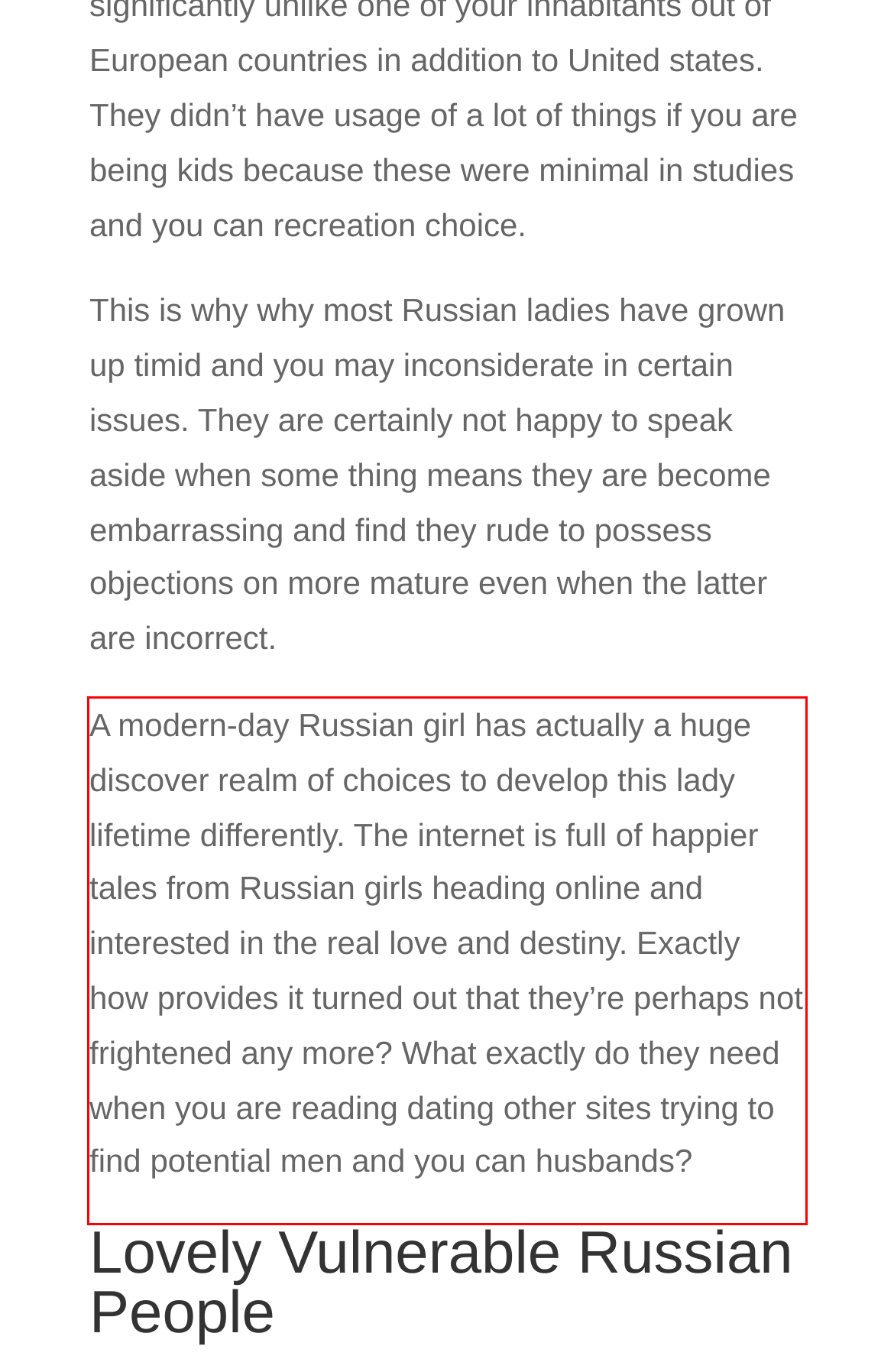Analyze the webpage screenshot and use OCR to recognize the text content in the red bounding box.

A modern-day Russian girl has actually a huge discover realm of choices to develop this lady lifetime differently. The internet is full of happier tales from Russian girls heading online and interested in the real love and destiny. Exactly how provides it turned out that they’re perhaps not frightened any more? What exactly do they need when you are reading dating other sites trying to find potential men and you can husbands?